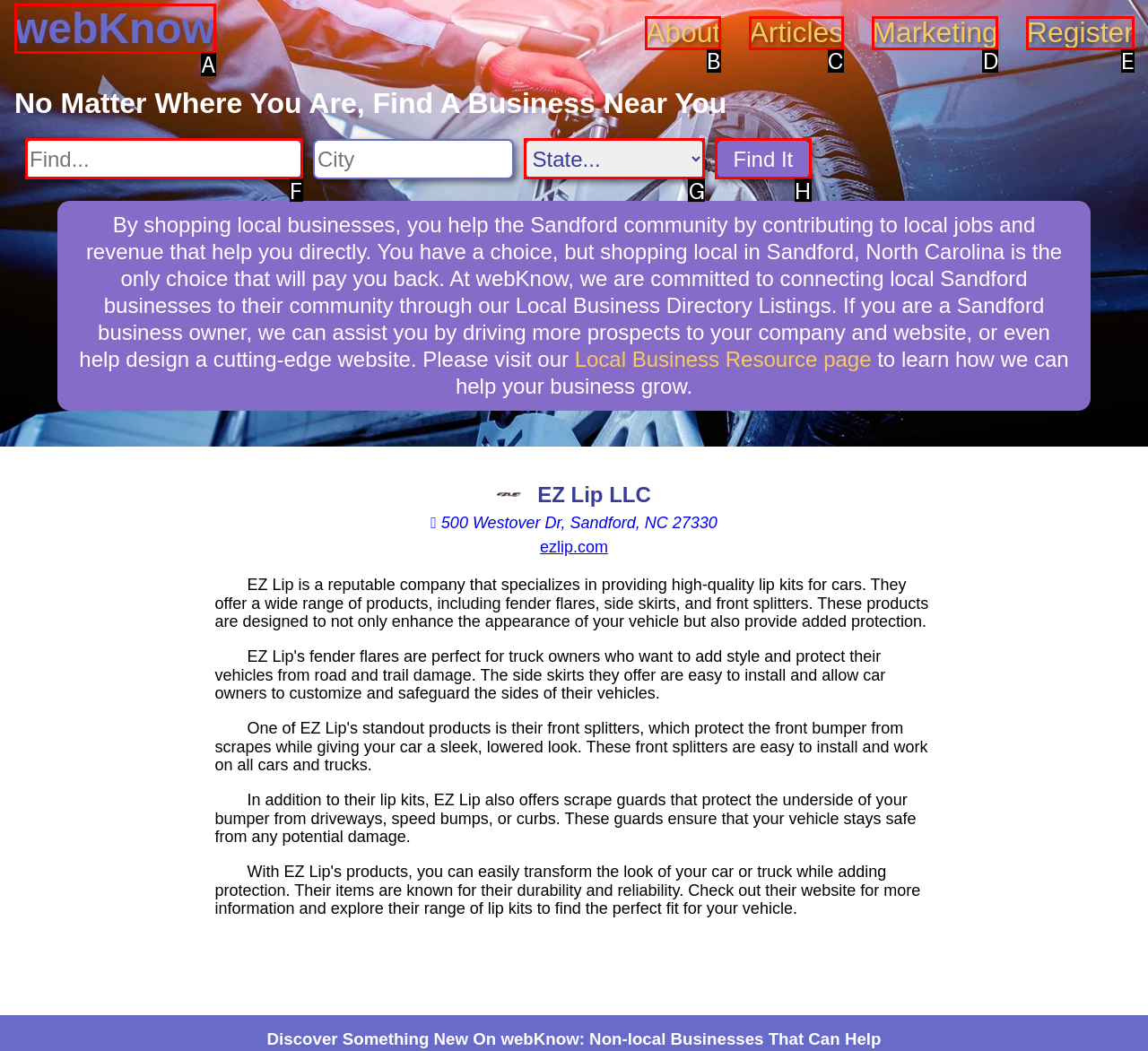Which HTML element fits the description: Fly Elstree? Respond with the letter of the appropriate option directly.

None